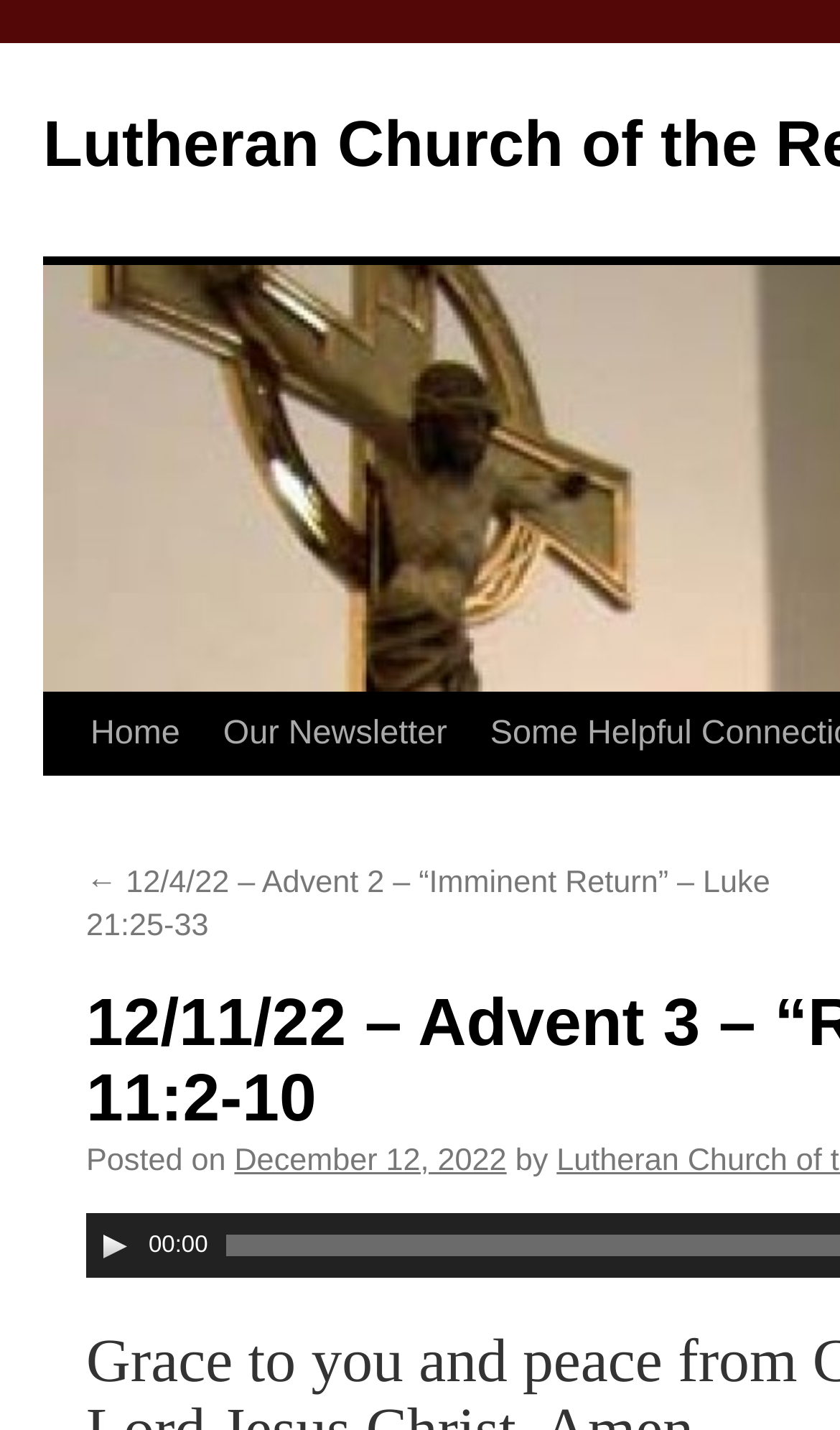Identify the bounding box coordinates for the UI element described as: "December 12, 2022". The coordinates should be provided as four floats between 0 and 1: [left, top, right, bottom].

[0.279, 0.857, 0.603, 0.881]